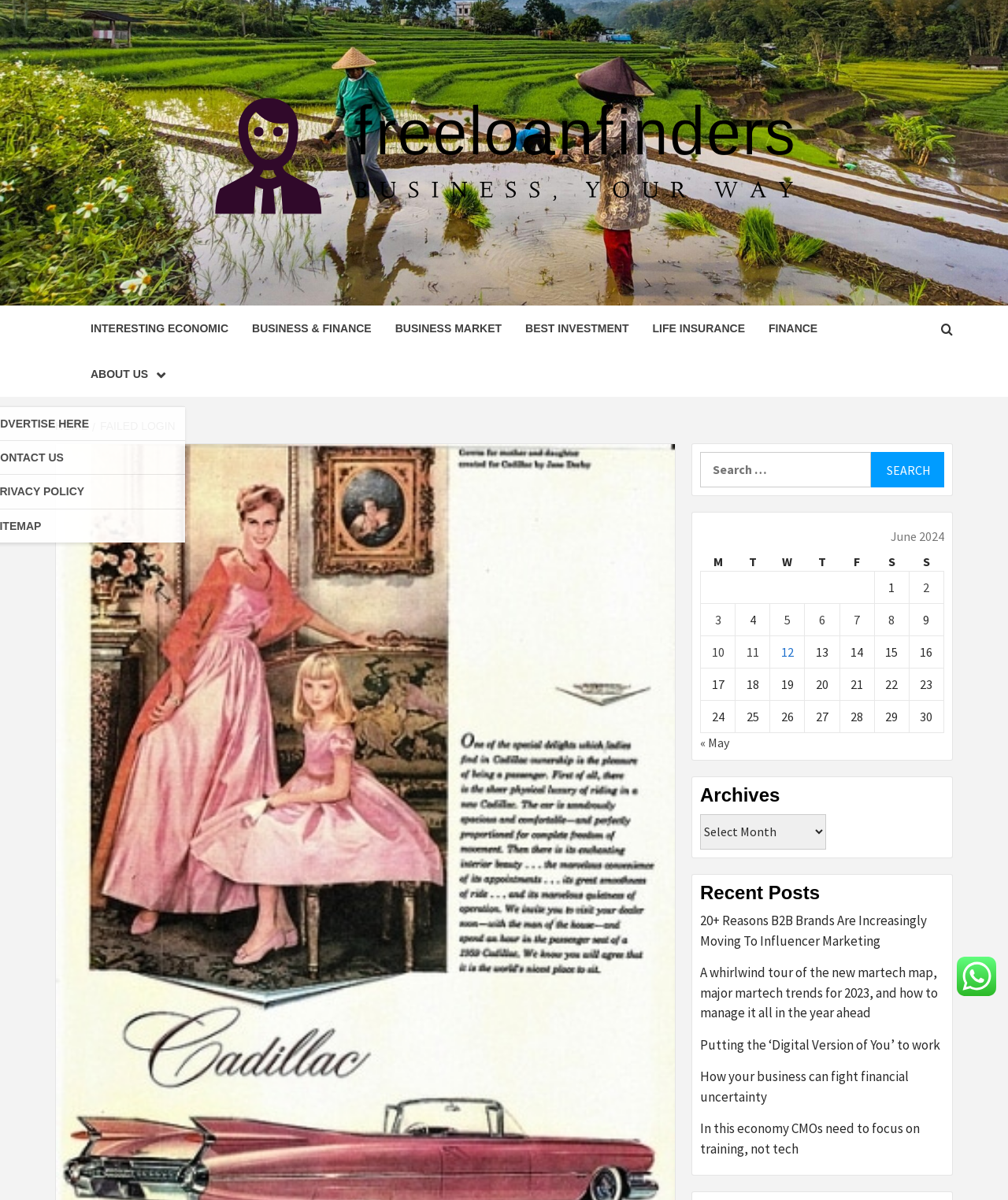Please find the bounding box coordinates of the element's region to be clicked to carry out this instruction: "View previous month".

[0.695, 0.612, 0.723, 0.626]